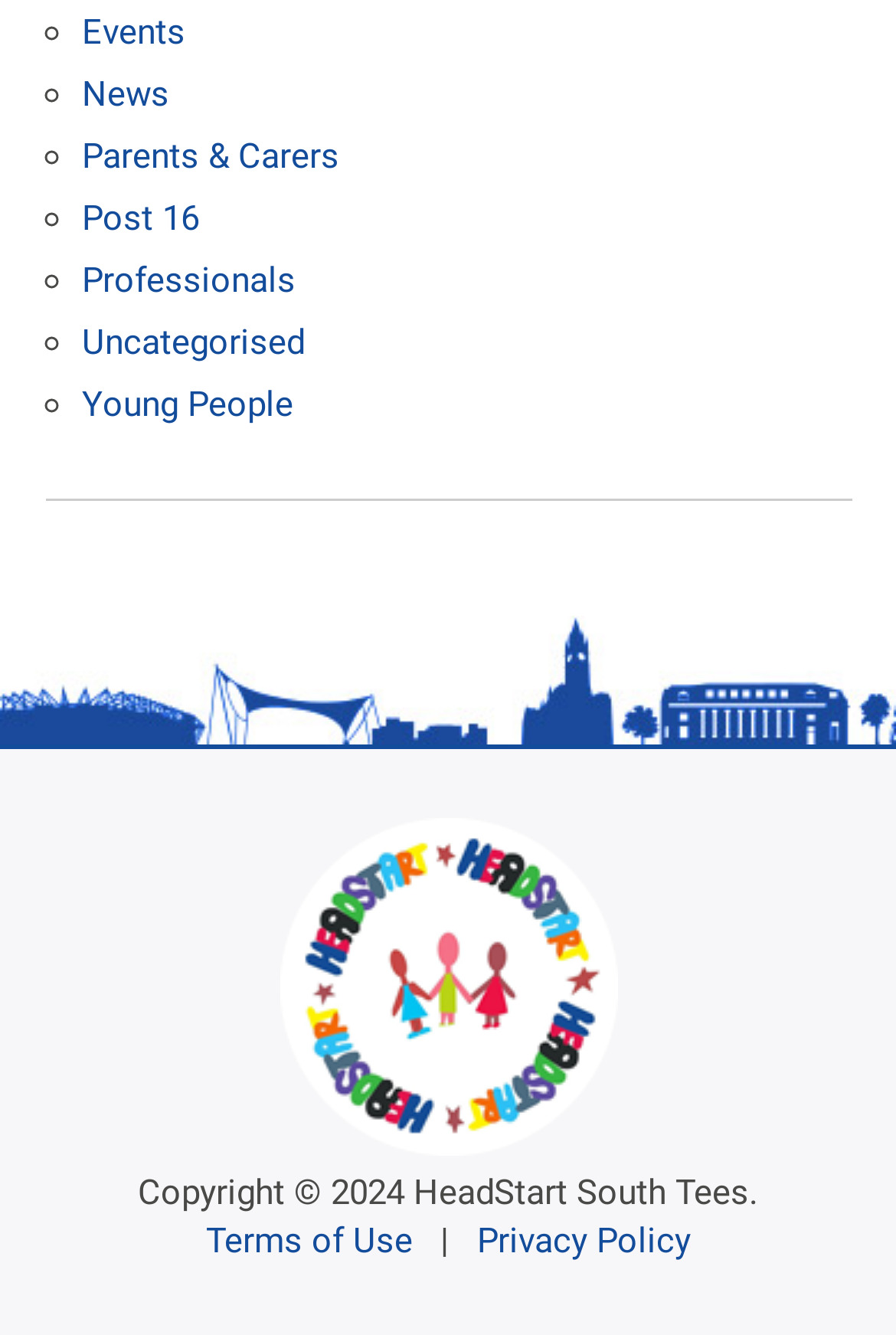Given the element description Young People, predict the bounding box coordinates for the UI element in the webpage screenshot. The format should be (top-left x, top-left y, bottom-right x, bottom-right y), and the values should be between 0 and 1.

[0.091, 0.287, 0.327, 0.318]